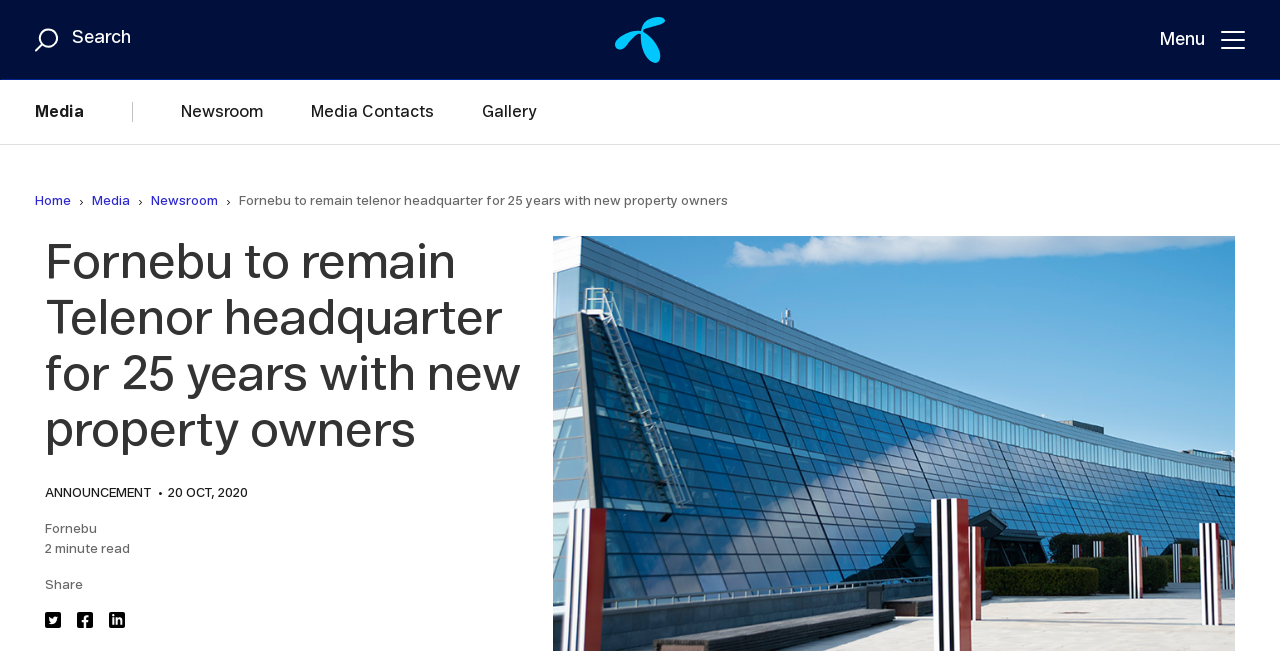How many social media platforms are available for sharing?
Based on the image, provide your answer in one word or phrase.

3